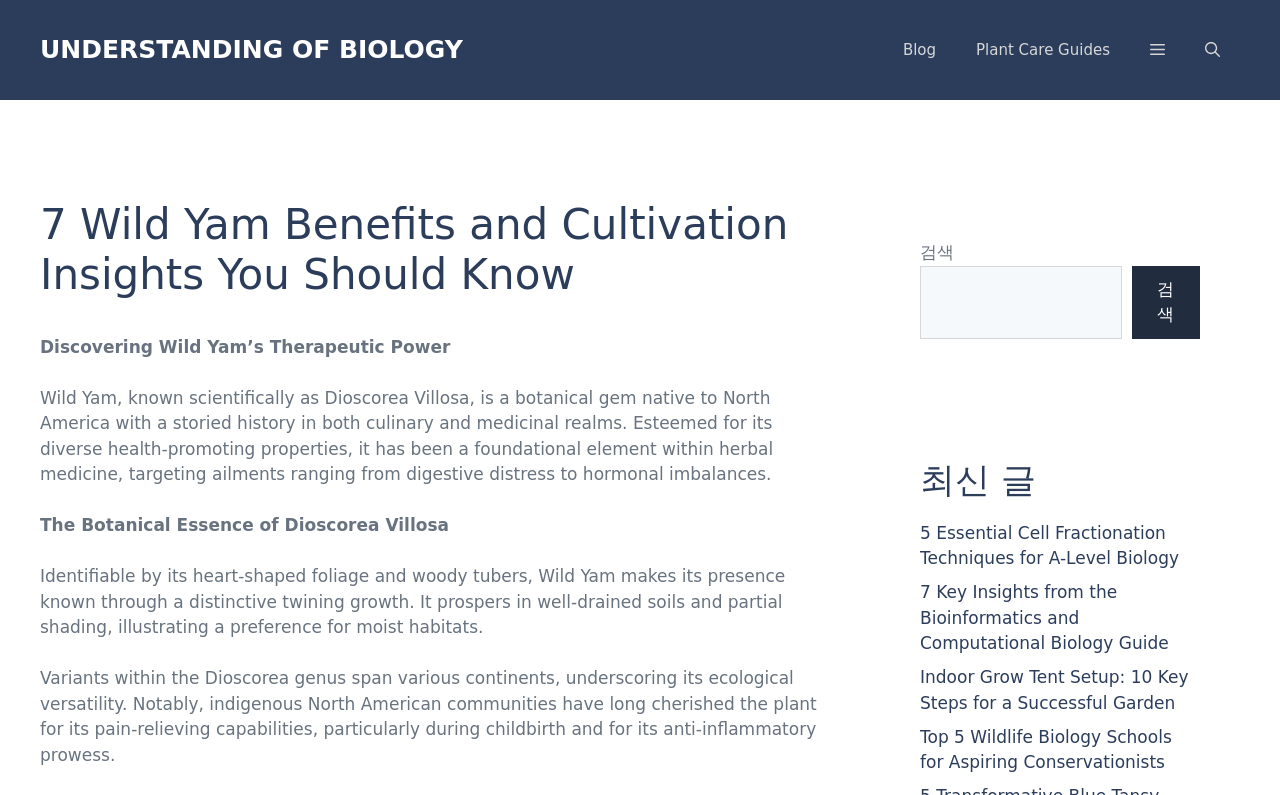What is the preferred habitat of Wild Yam?
Please provide a single word or phrase as the answer based on the screenshot.

Moist habitats